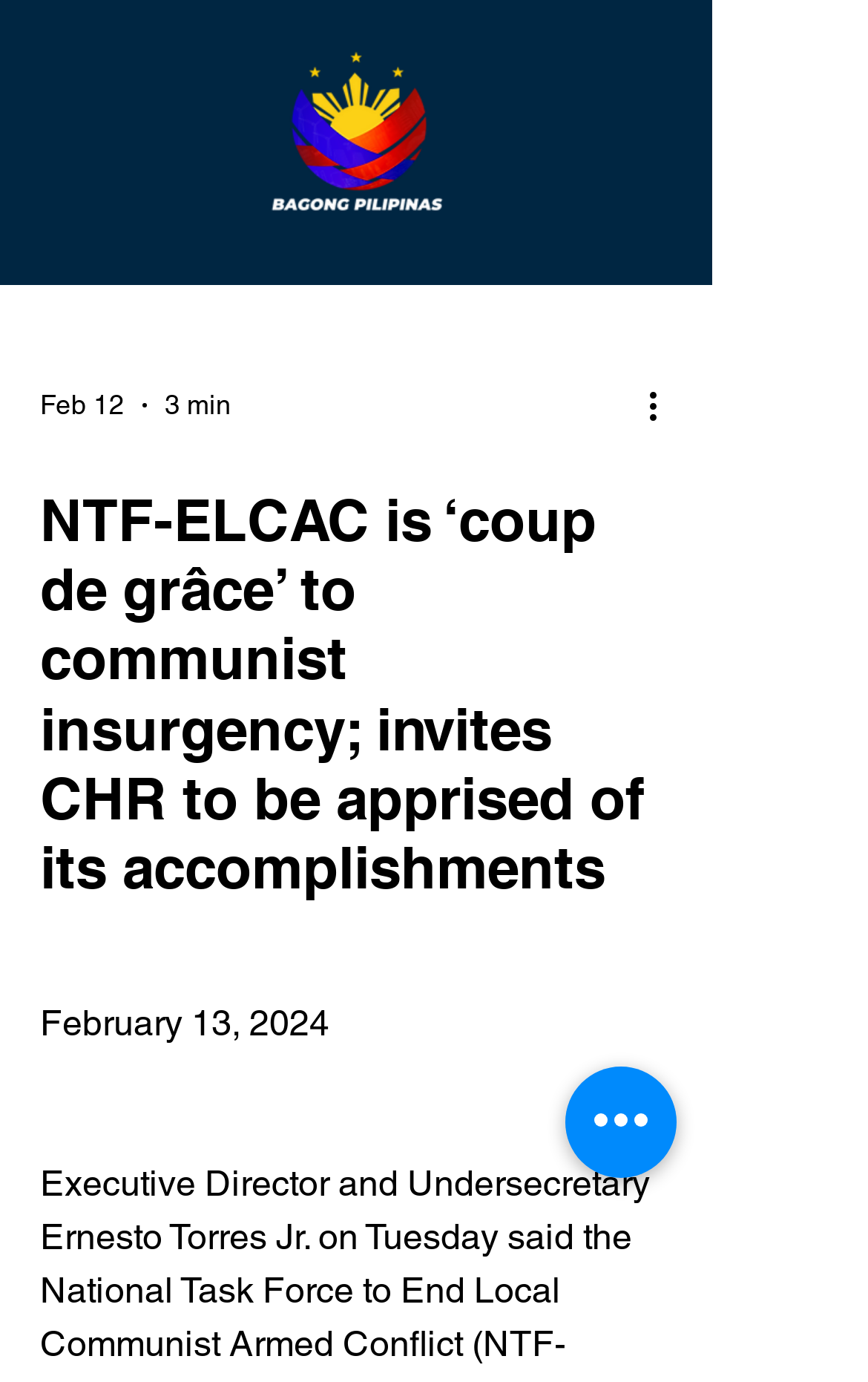What is the date of the article?
Using the image as a reference, give a one-word or short phrase answer.

February 13, 2024